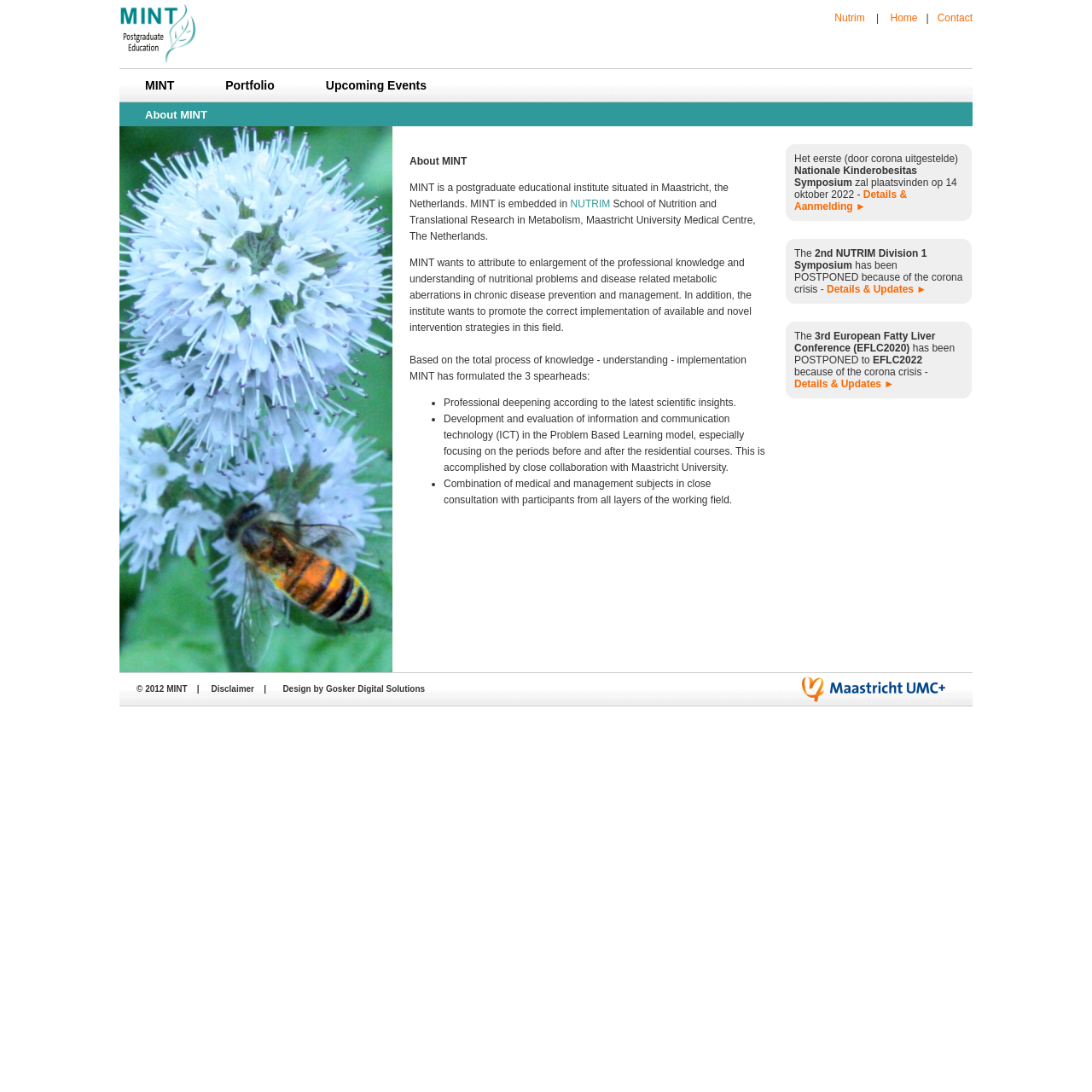Find the bounding box coordinates of the clickable area required to complete the following action: "Visit the website about cookies".

None